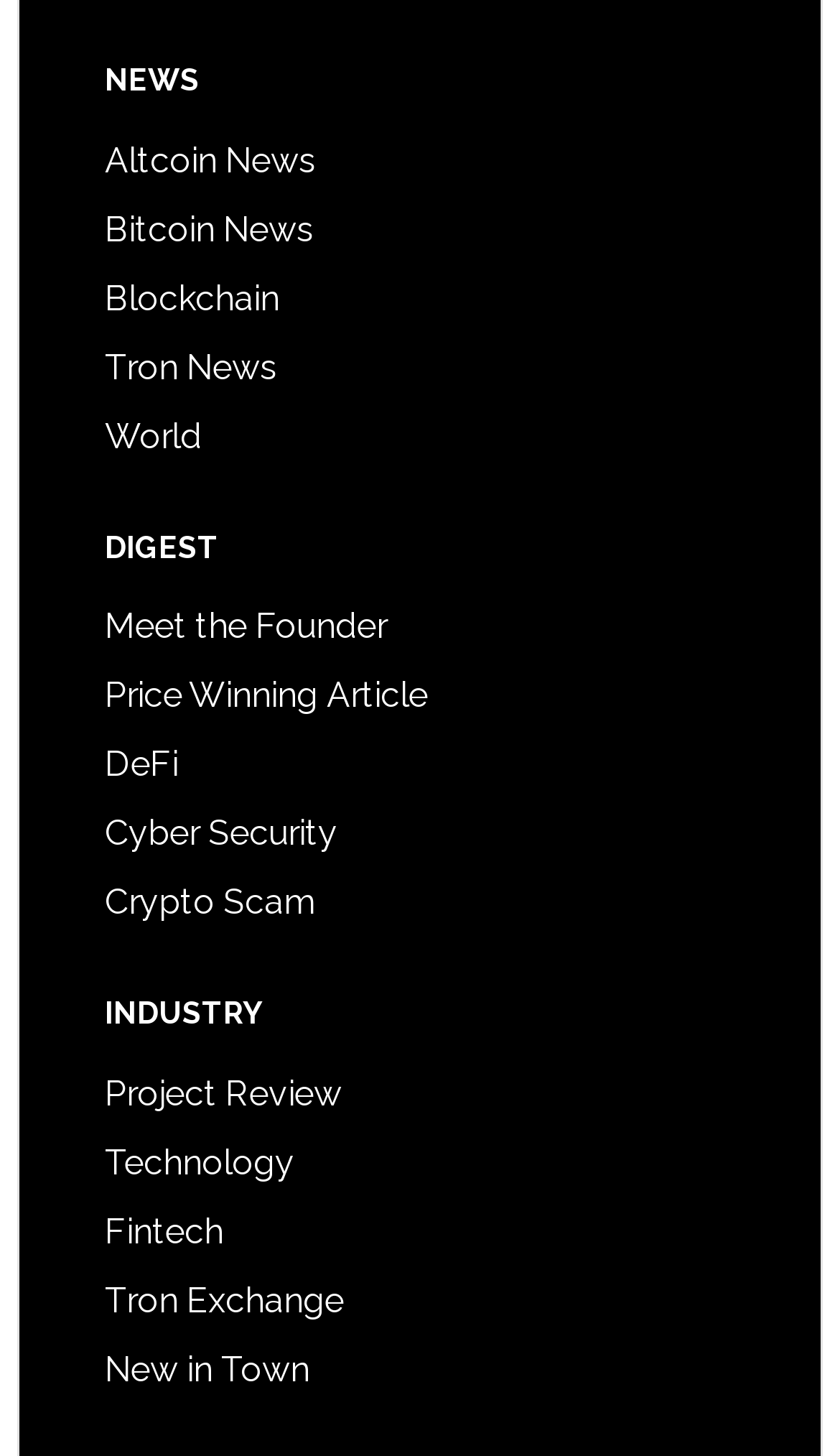Provide a brief response to the question below using one word or phrase:
What is the second link under the 'NEWS' heading?

Bitcoin News